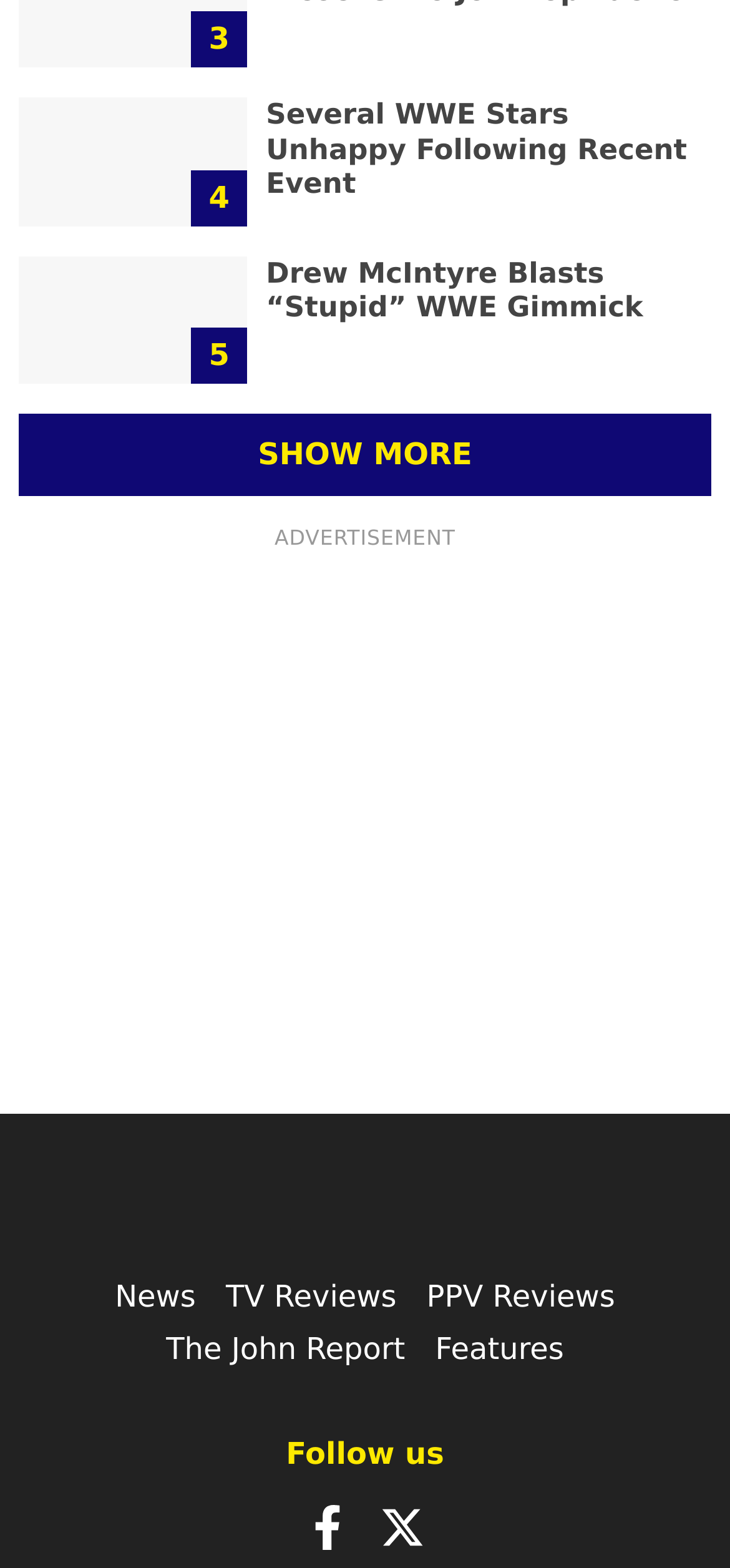Locate the bounding box coordinates of the element that should be clicked to fulfill the instruction: "Meet the customers".

None